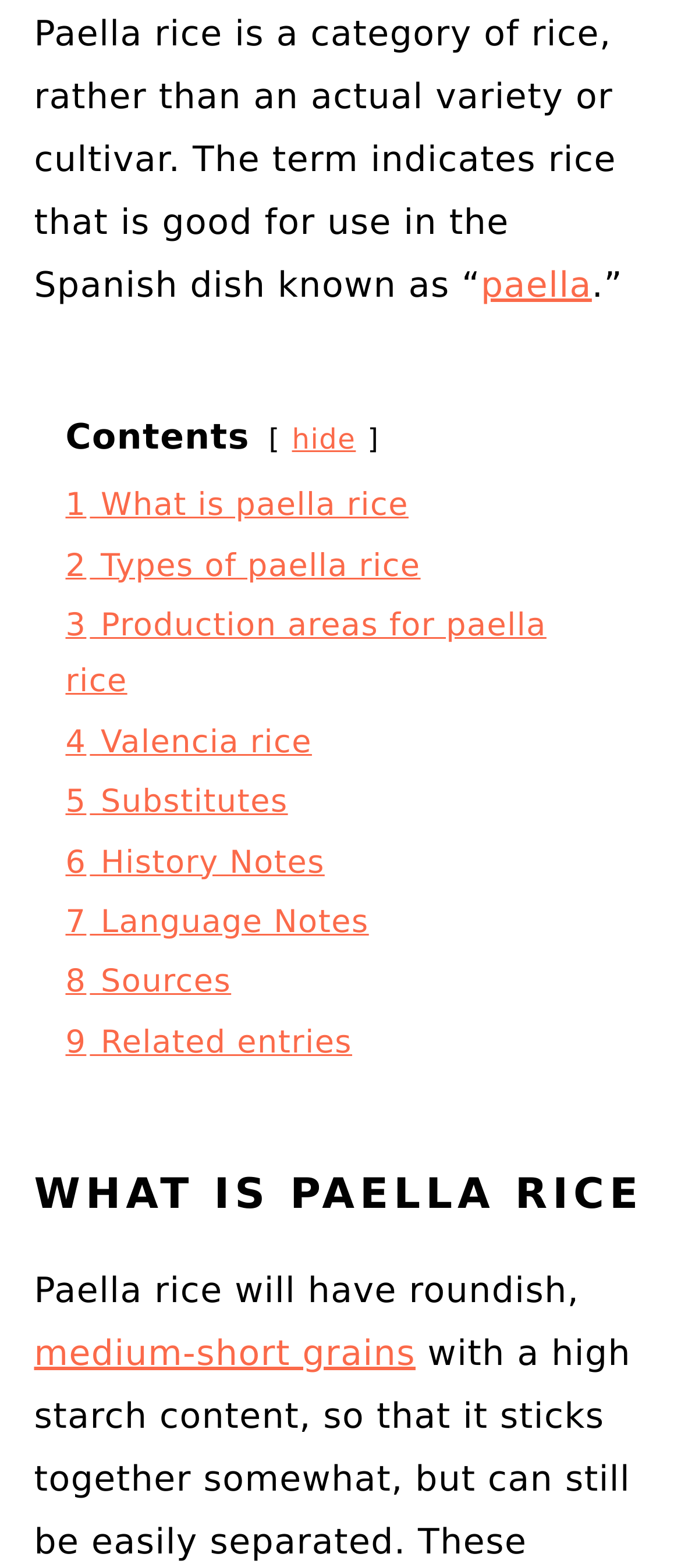Please provide the bounding box coordinates for the element that needs to be clicked to perform the following instruction: "click on 'paella'". The coordinates should be given as four float numbers between 0 and 1, i.e., [left, top, right, bottom].

[0.706, 0.168, 0.869, 0.195]